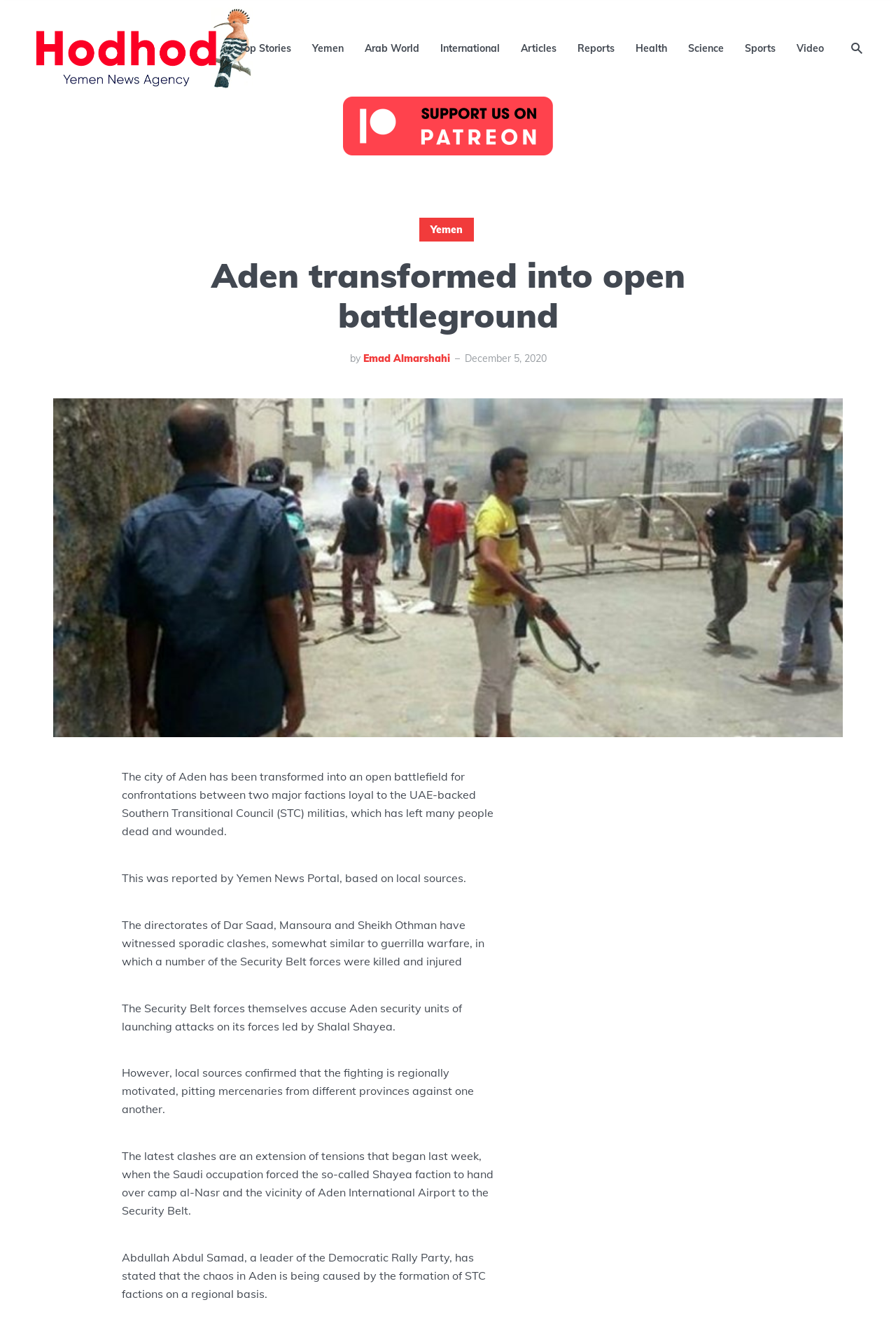Identify the bounding box coordinates for the region of the element that should be clicked to carry out the instruction: "Watch video". The bounding box coordinates should be four float numbers between 0 and 1, i.e., [left, top, right, bottom].

[0.889, 0.023, 0.92, 0.049]